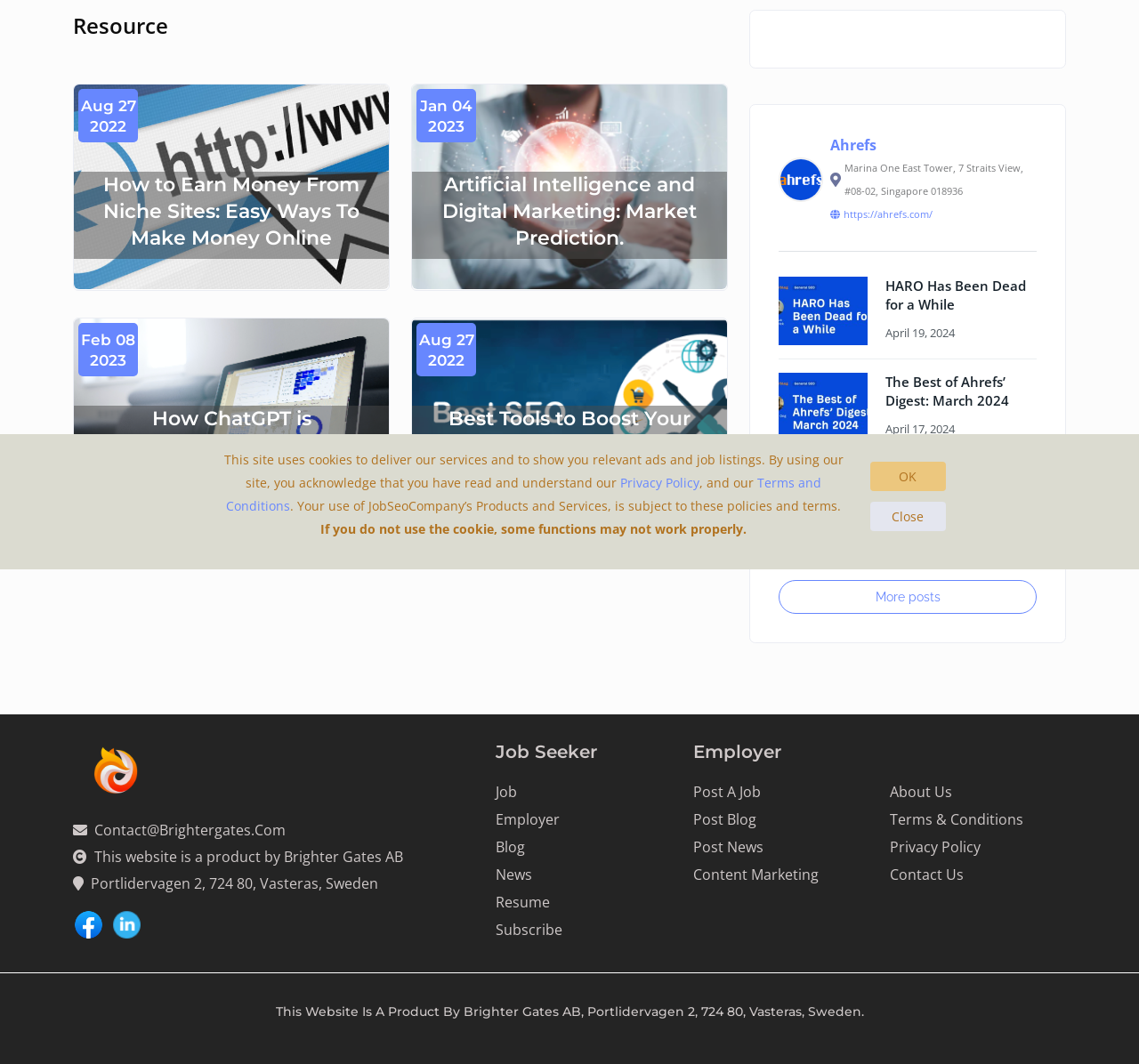Provide the bounding box coordinates of the UI element that matches the description: "Blog".

[0.435, 0.786, 0.461, 0.805]